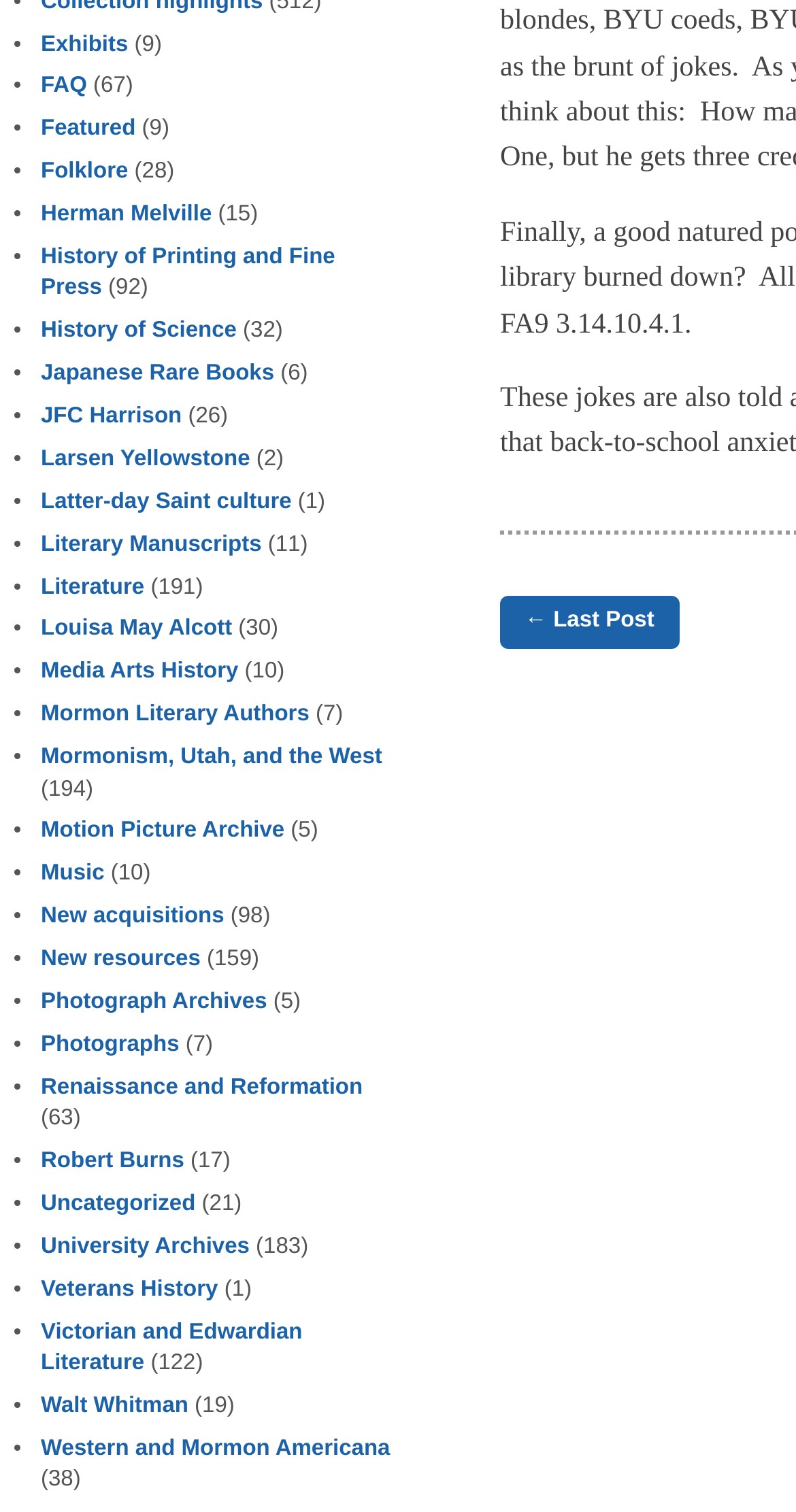Please find the bounding box coordinates of the element's region to be clicked to carry out this instruction: "Learn about Herman Melville".

[0.051, 0.134, 0.266, 0.15]